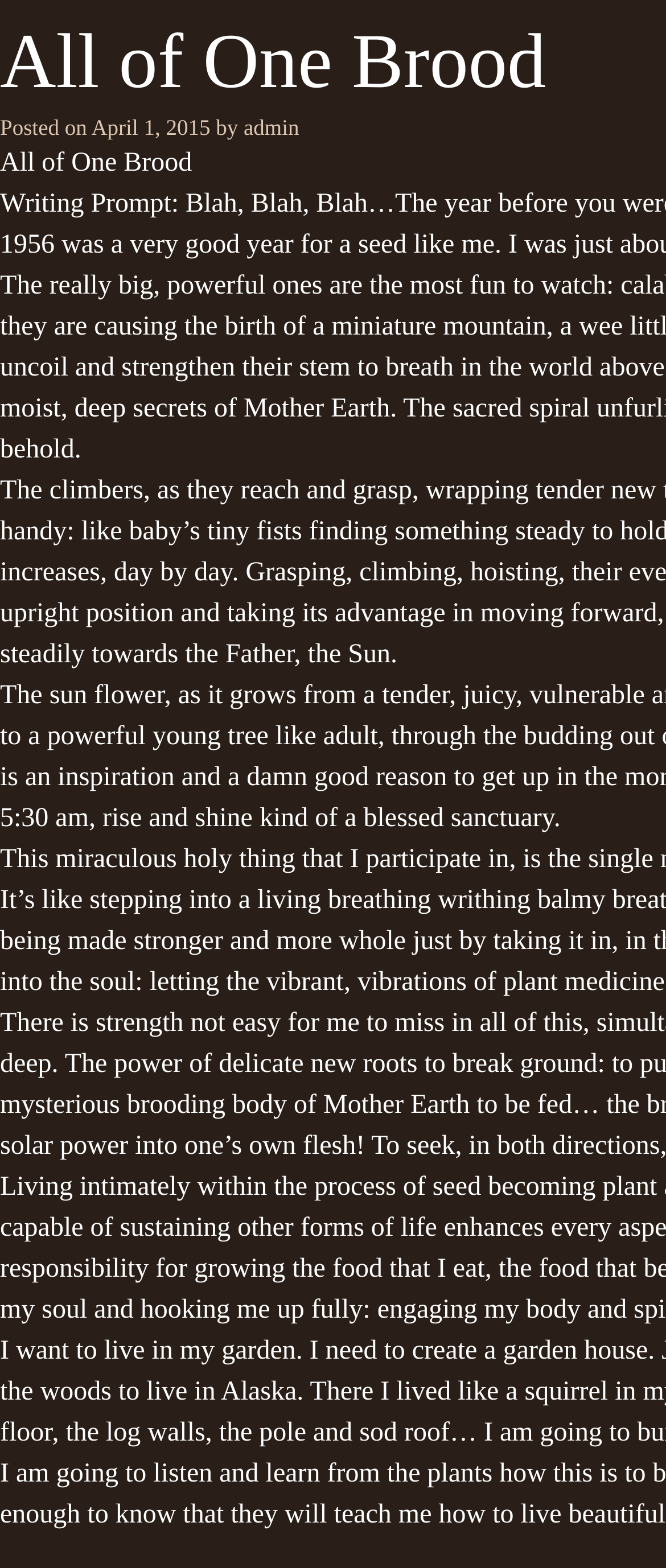Identify the bounding box for the UI element specified in this description: "All of One Brood". The coordinates must be four float numbers between 0 and 1, formatted as [left, top, right, bottom].

[0.0, 0.011, 0.82, 0.066]